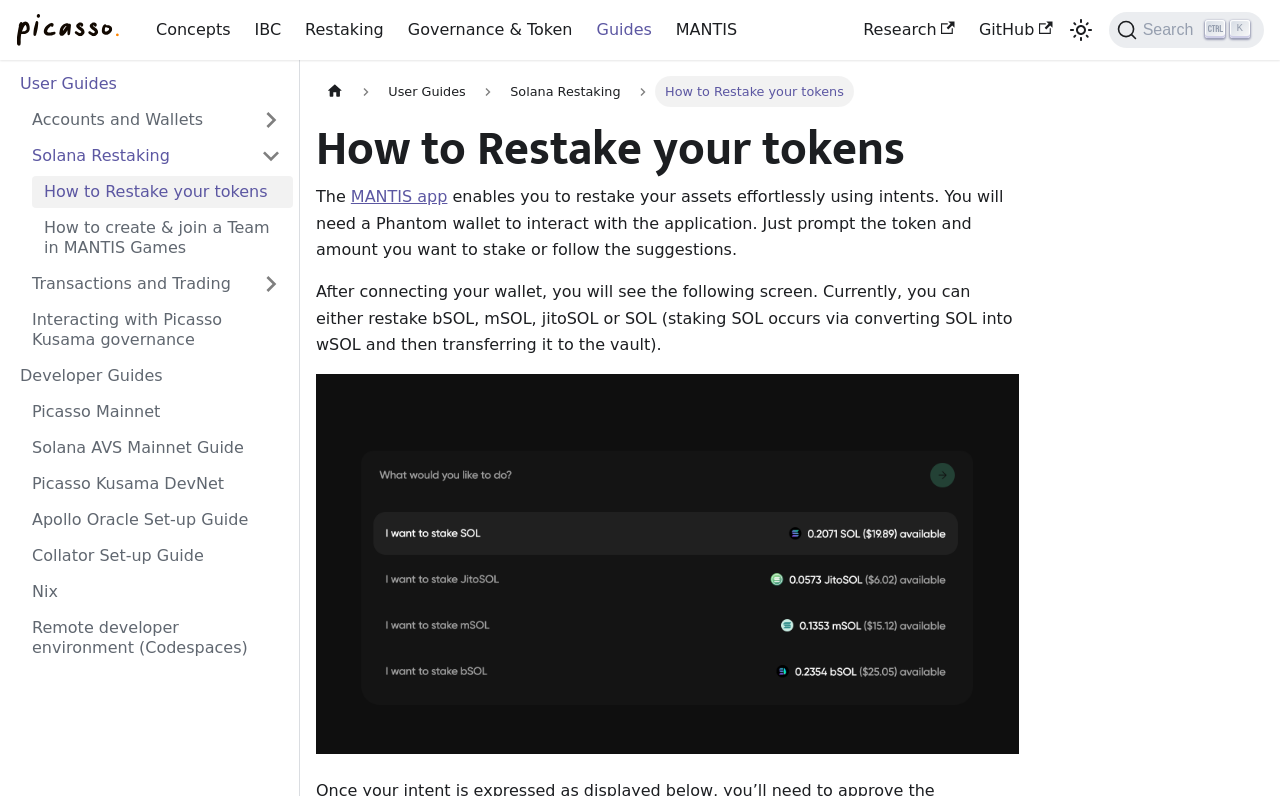What is the purpose of the MANTIS app?
From the details in the image, answer the question comprehensively.

The MANTIS app enables users to restake their assets effortlessly using intents, and it requires a Phantom wallet to interact with the application.